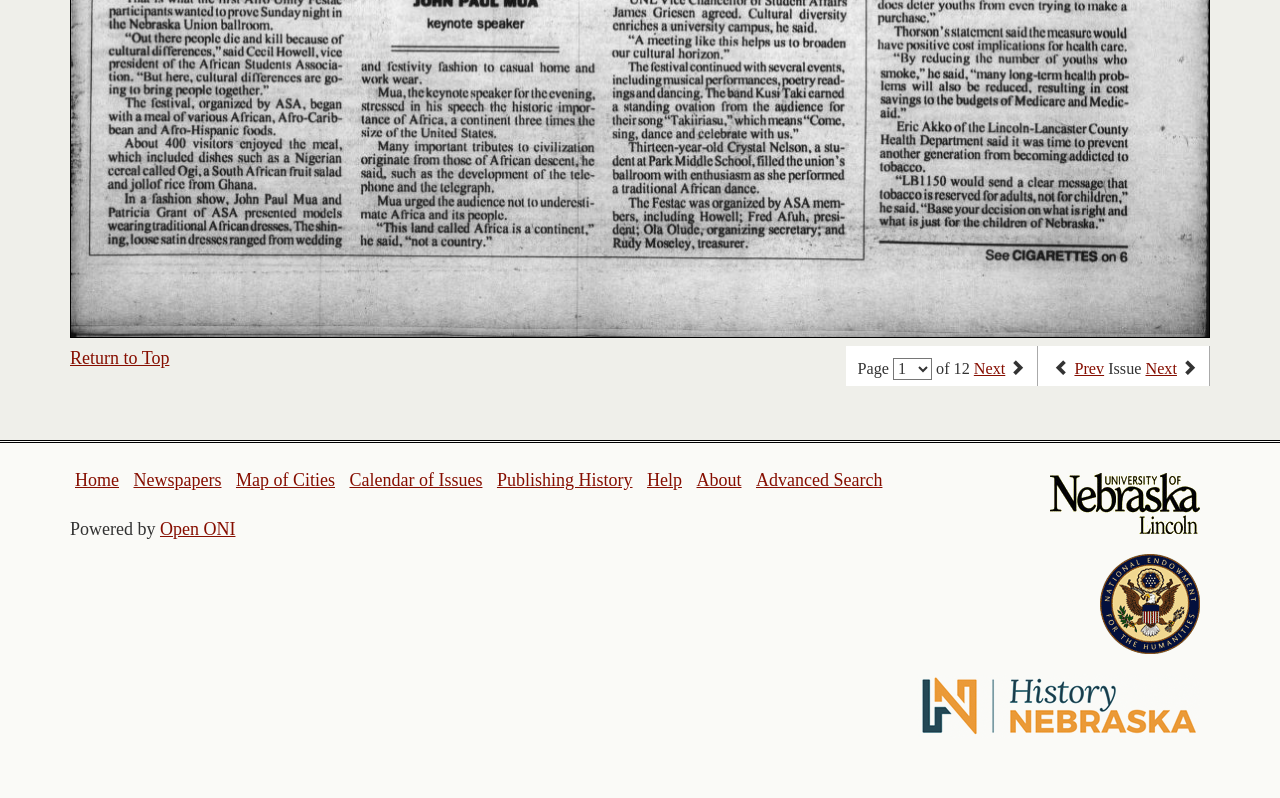Highlight the bounding box coordinates of the region I should click on to meet the following instruction: "perform an advanced search".

[0.591, 0.589, 0.689, 0.614]